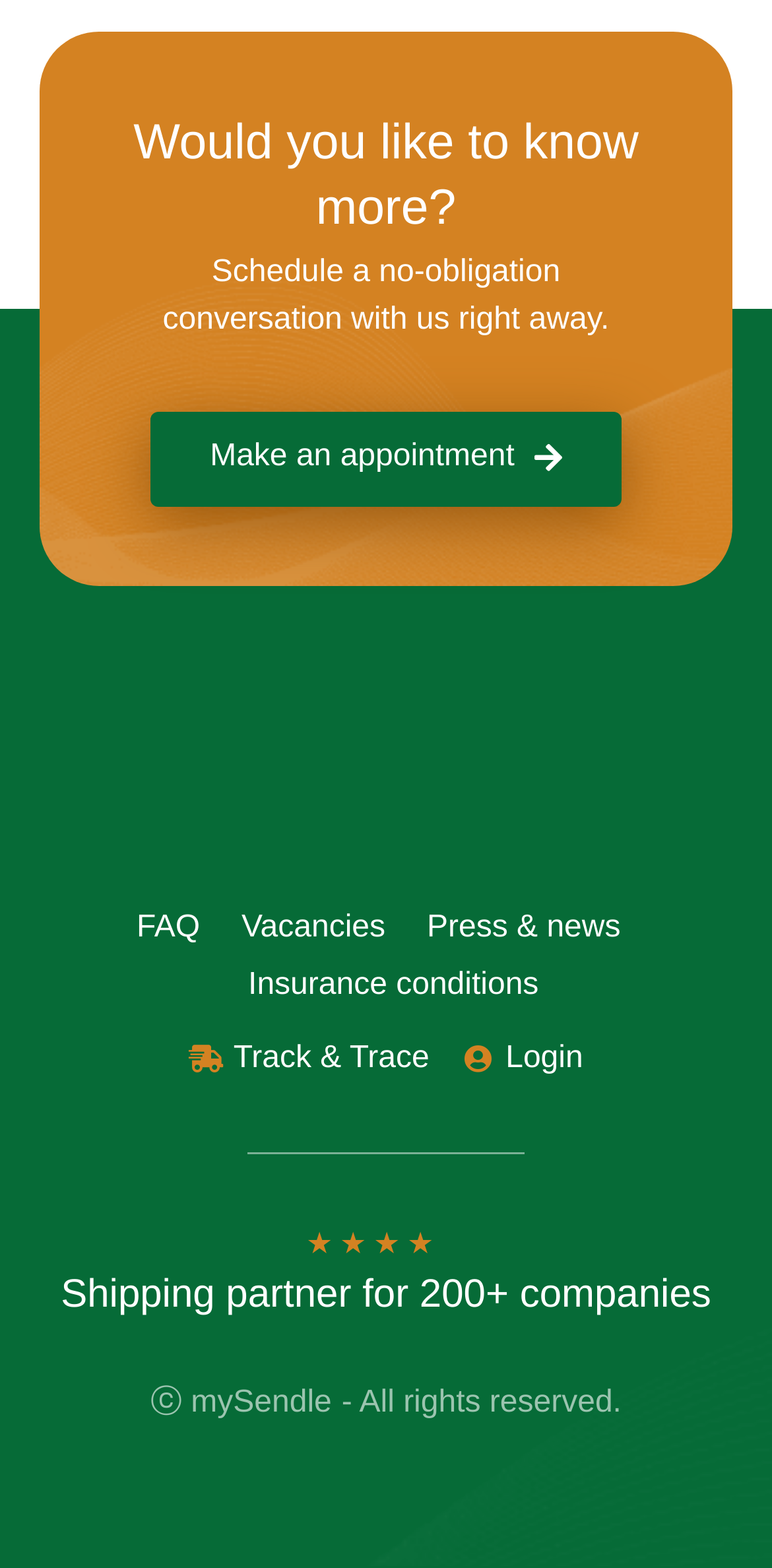How many links are available in the footer section? Analyze the screenshot and reply with just one word or a short phrase.

7